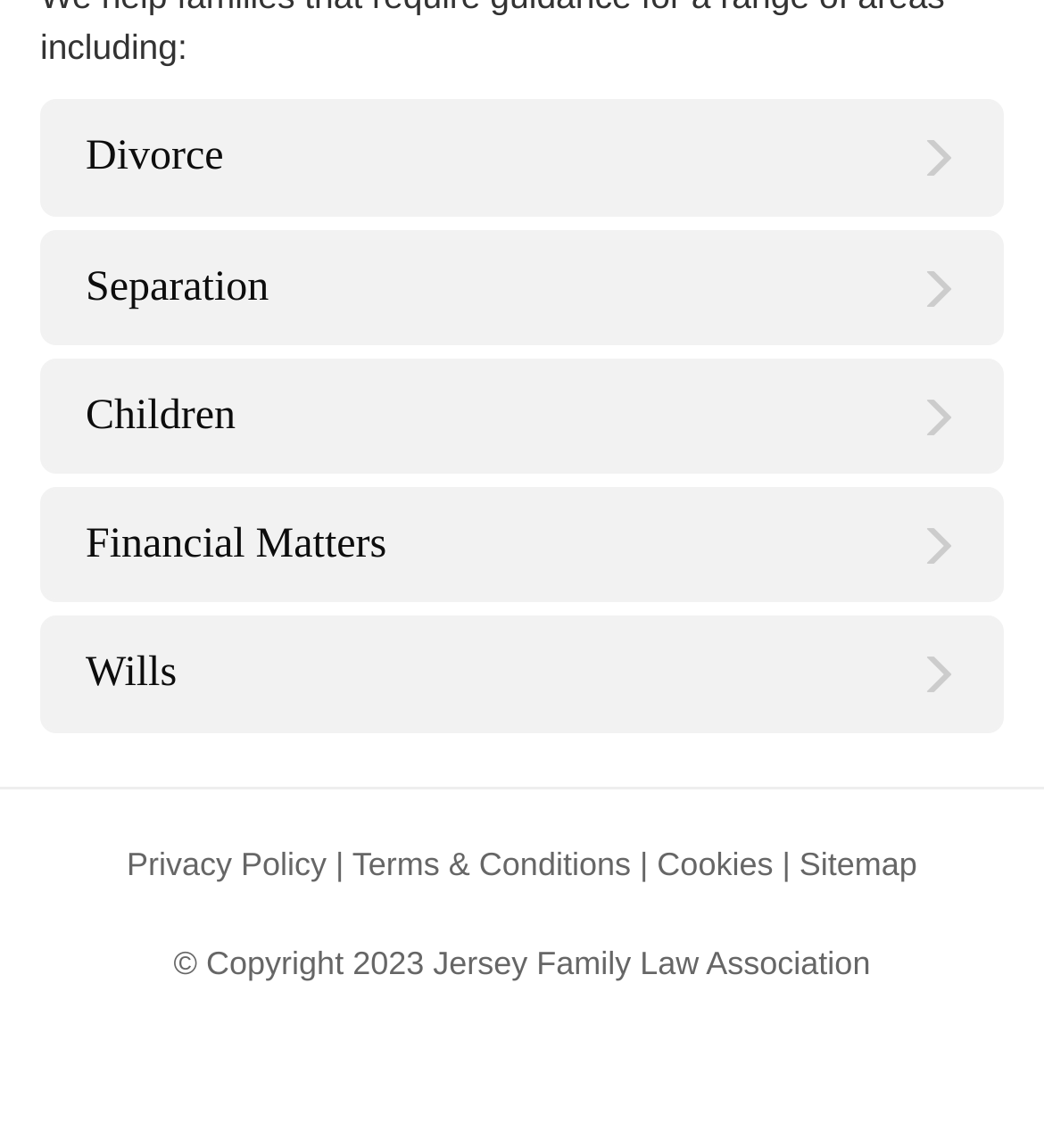Find the bounding box coordinates of the element's region that should be clicked in order to follow the given instruction: "Check Privacy Policy". The coordinates should consist of four float numbers between 0 and 1, i.e., [left, top, right, bottom].

[0.121, 0.736, 0.313, 0.769]